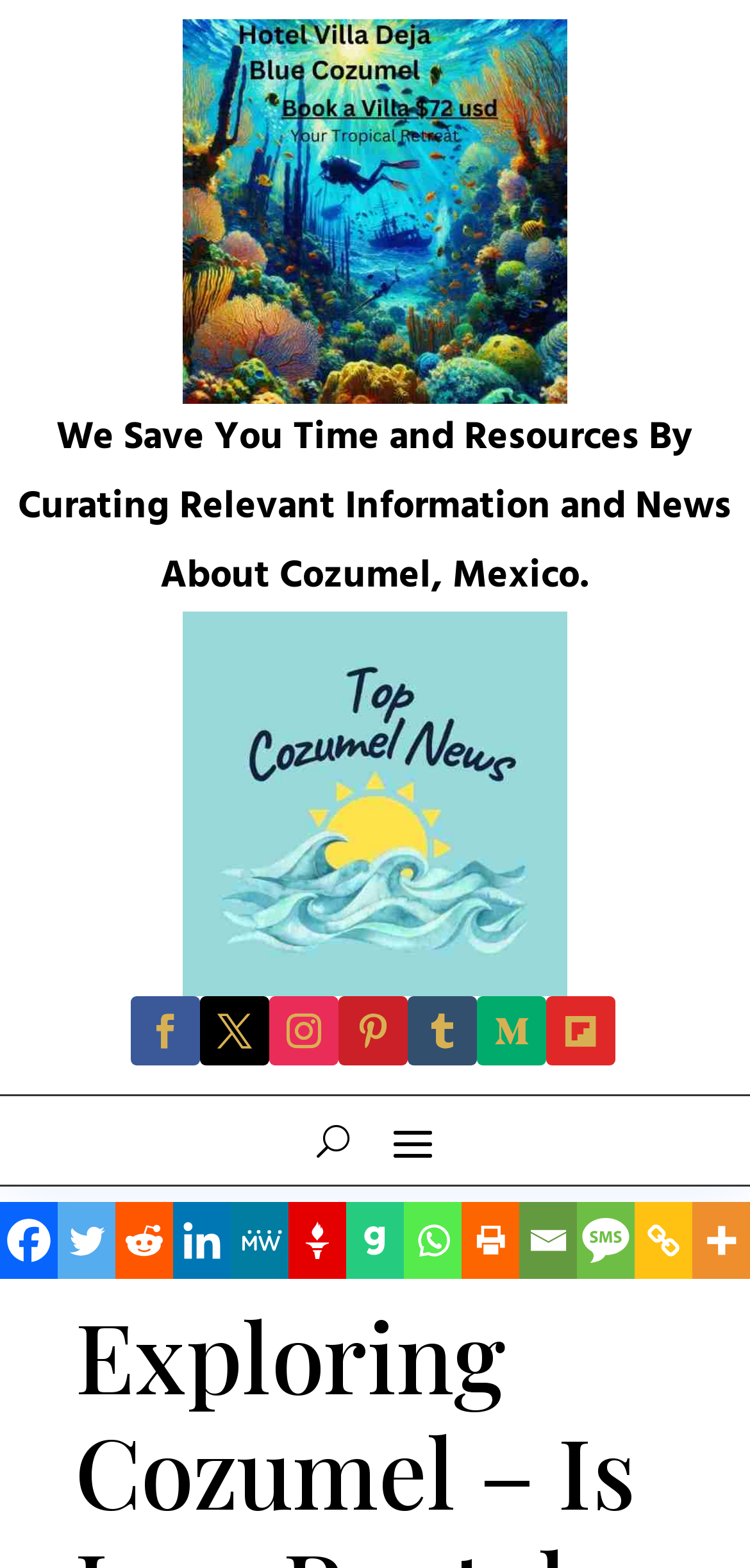How many icons are available in the footer section?
Look at the image and respond with a one-word or short phrase answer.

7